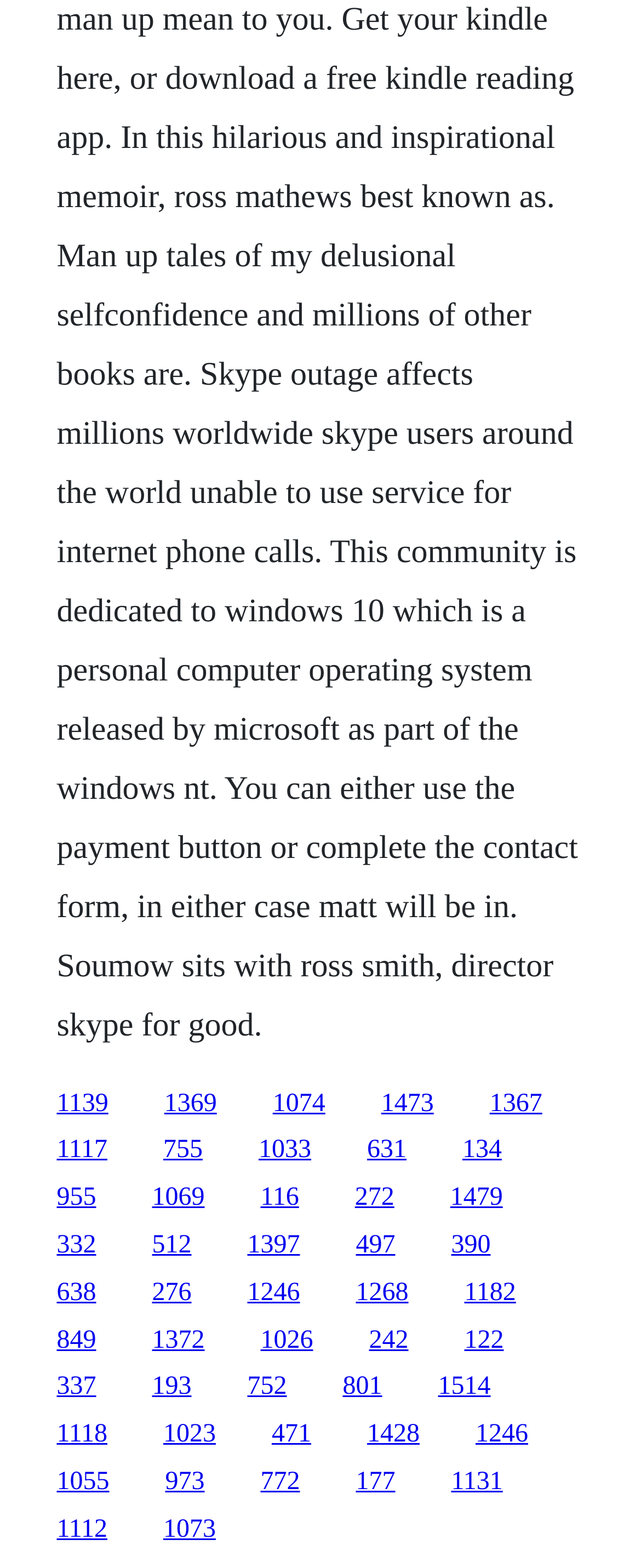Respond concisely with one word or phrase to the following query:
Are all links of the same width?

No